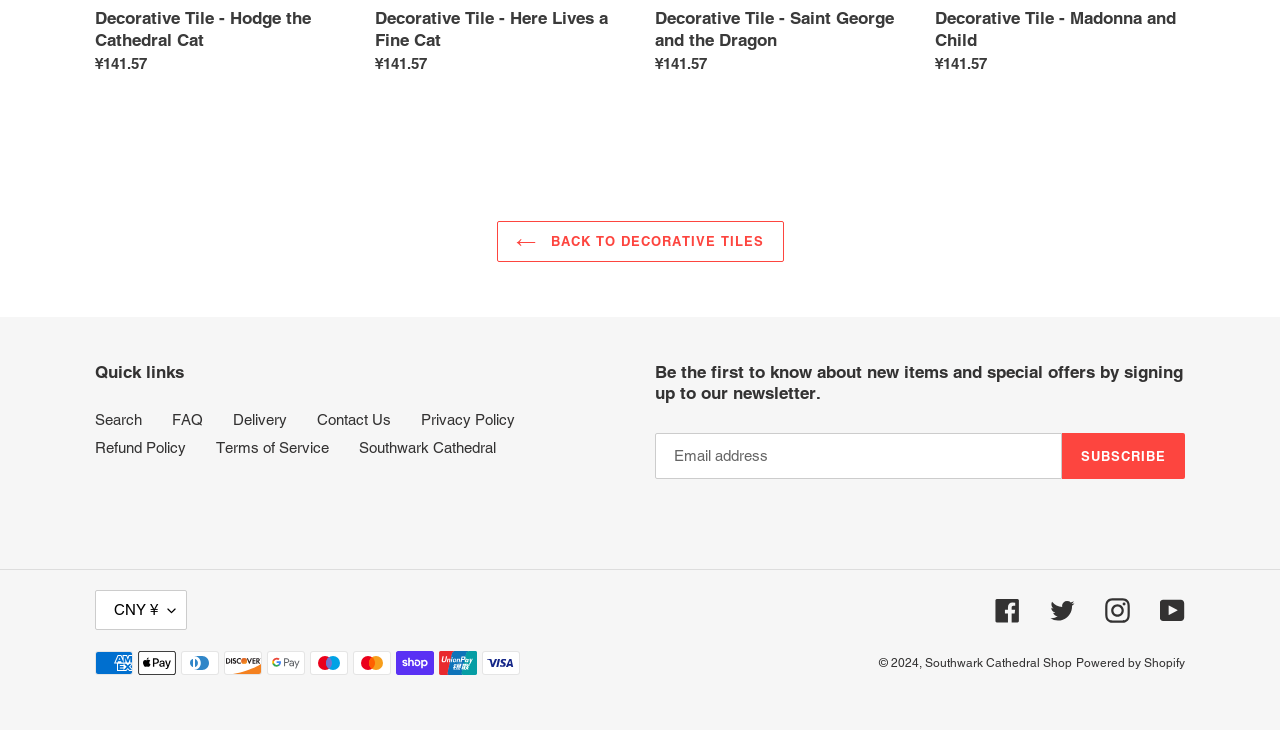Please identify the bounding box coordinates of the clickable area that will fulfill the following instruction: "Select CNY ¥ as the currency". The coordinates should be in the format of four float numbers between 0 and 1, i.e., [left, top, right, bottom].

[0.074, 0.809, 0.146, 0.863]